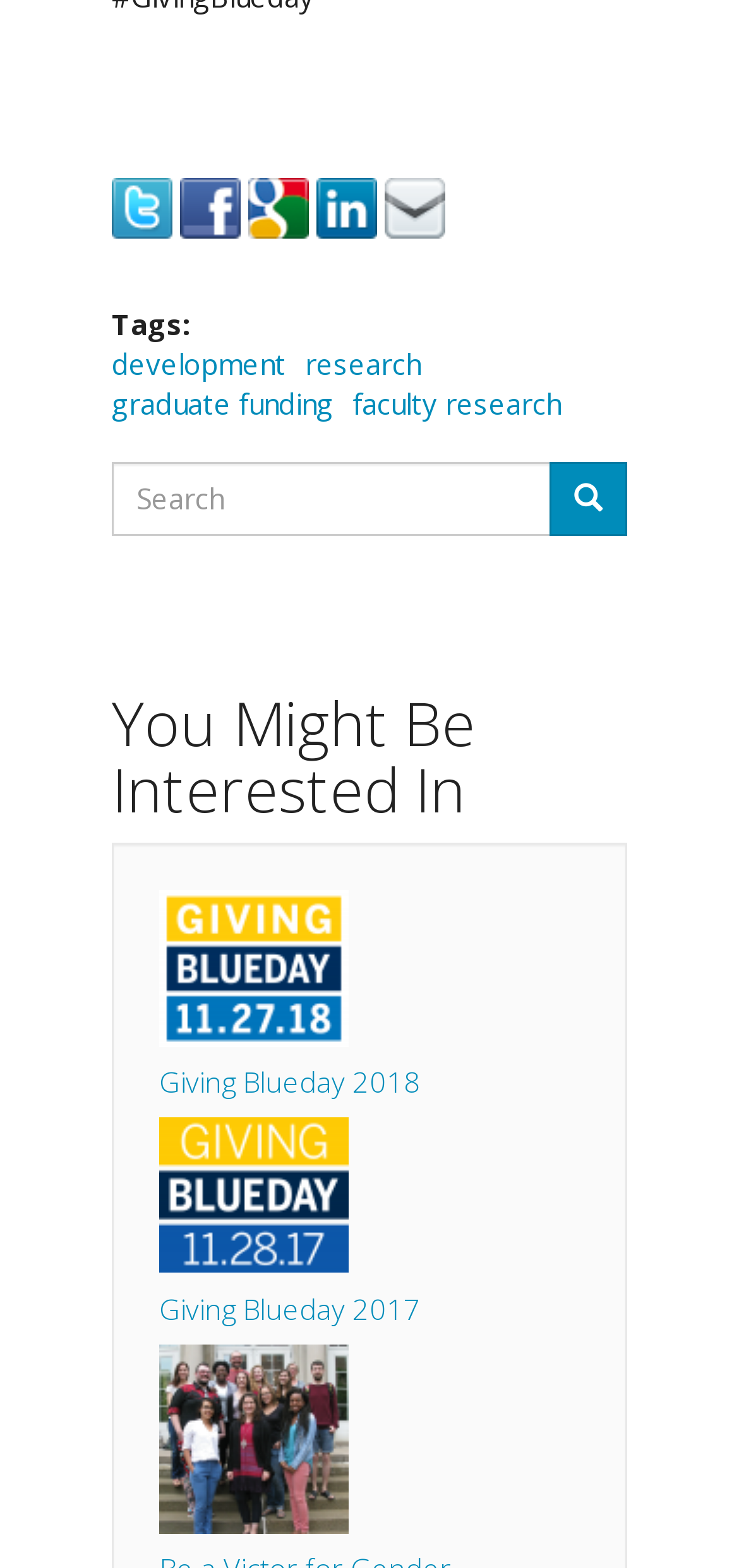Determine the coordinates of the bounding box that should be clicked to complete the instruction: "Click on Twitter icon". The coordinates should be represented by four float numbers between 0 and 1: [left, top, right, bottom].

[0.151, 0.113, 0.233, 0.152]